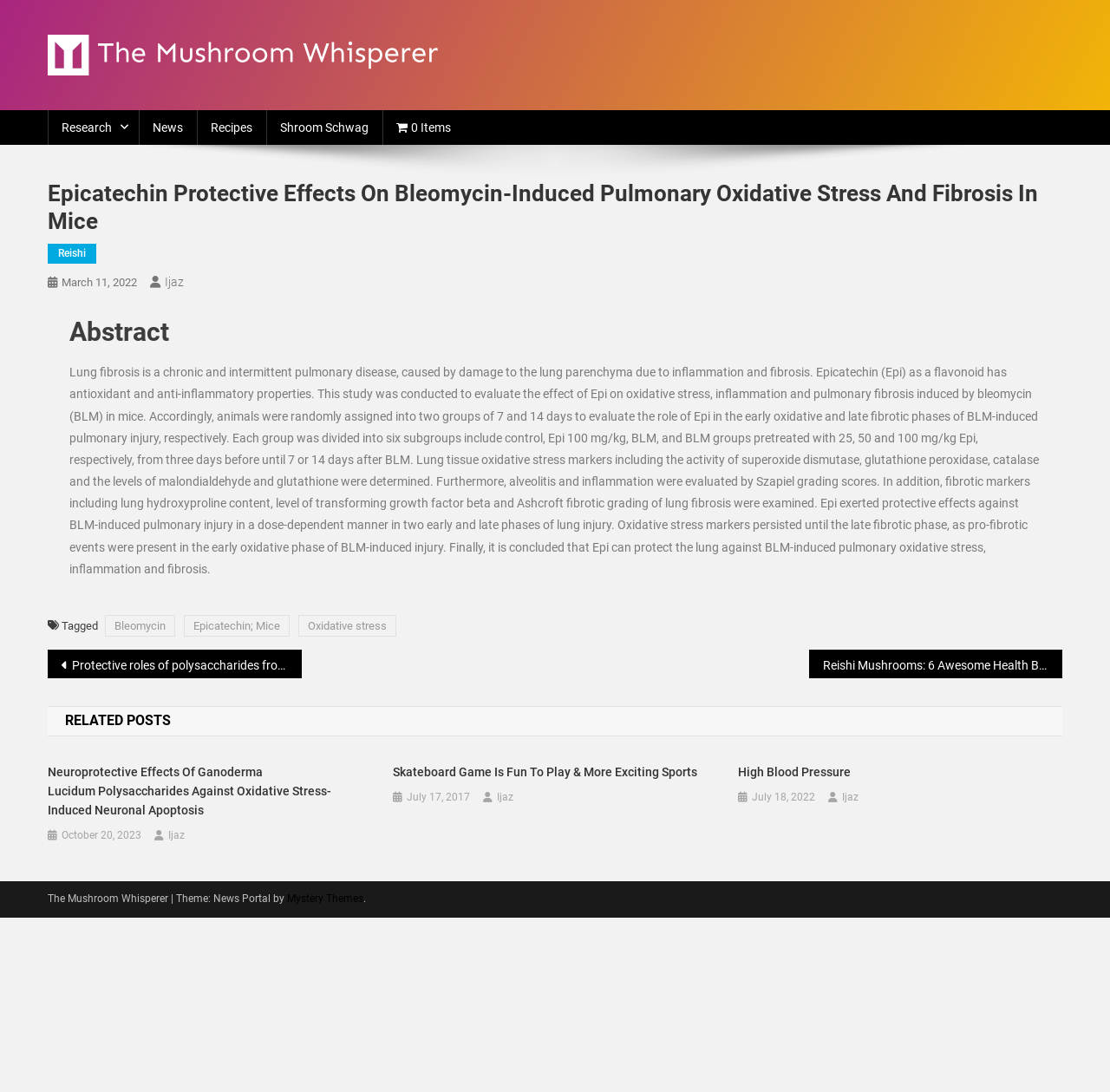Could you specify the bounding box coordinates for the clickable section to complete the following instruction: "Click on the 'Neuroprotective Effects Of Ganoderma Lucidum Polysaccharides Against Oxidative Stress-Induced Neuronal Apoptosis' link"?

[0.043, 0.698, 0.335, 0.751]